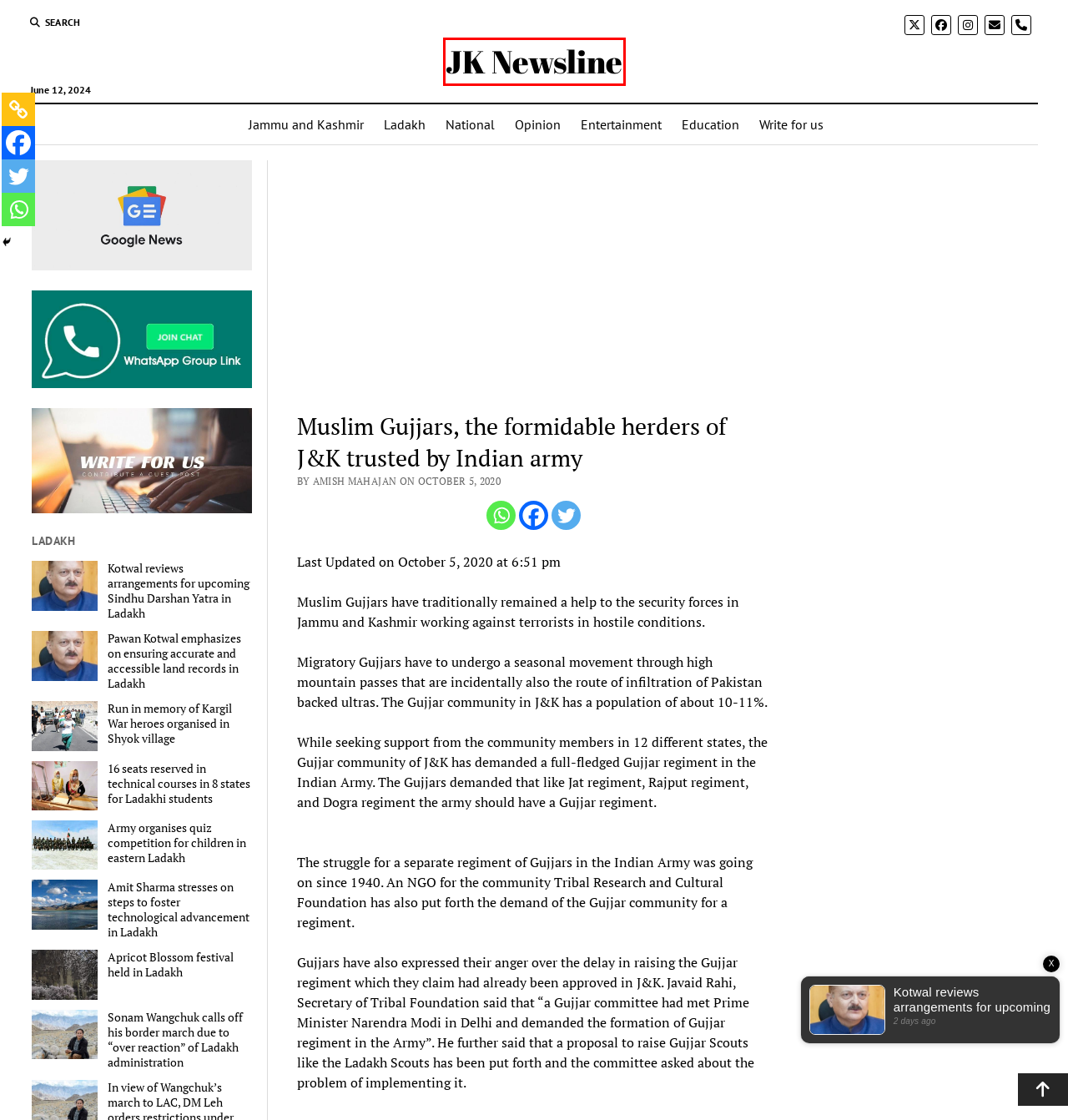Given a webpage screenshot with a UI element marked by a red bounding box, choose the description that best corresponds to the new webpage that will appear after clicking the element. The candidates are:
A. Sonam Wangchuk calls off his border march due to "over reaction" of Ladakh administration
B. Amit Sharma stresses on steps to foster technological advancement in Ladakh
C. J&K Breaking News, Bollywood News, Latest News from Kashmir, JK updates
D. Kotwal reviews arrangements for upcoming Sindhu Darshan Yatra in Ladakh
E. Pawan Kotwal emphasizes on ensuring accurate and accessible land records in Ladakh
F. Opinion Archives – JK Newsline
G. Run in memory of Kargil War heroes organised in Shyok village
H. Army organises quiz competition for children in eastern Ladakh

C